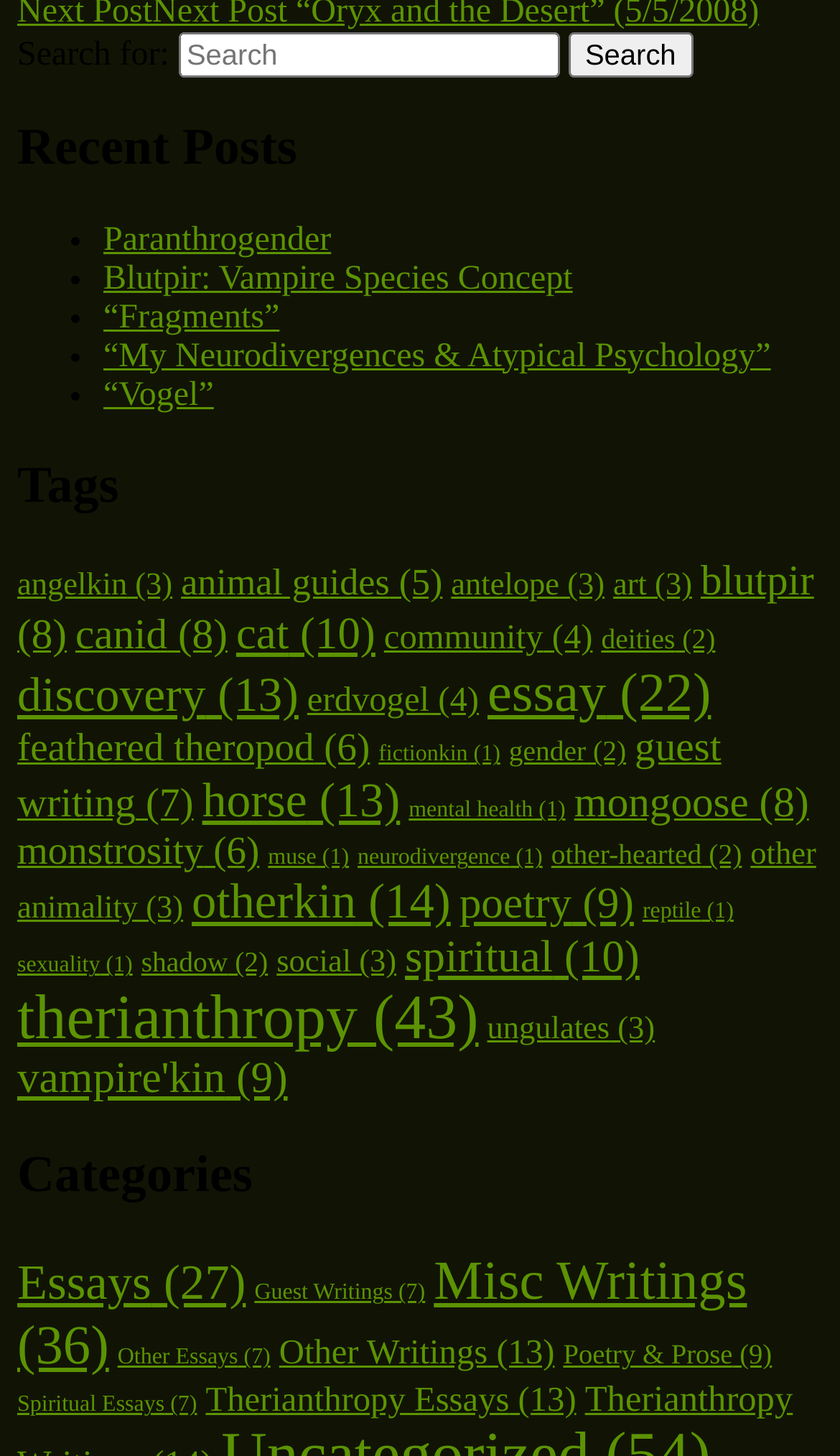Predict the bounding box coordinates for the UI element described as: "“Fragments”". The coordinates should be four float numbers between 0 and 1, presented as [left, top, right, bottom].

[0.123, 0.205, 0.333, 0.23]